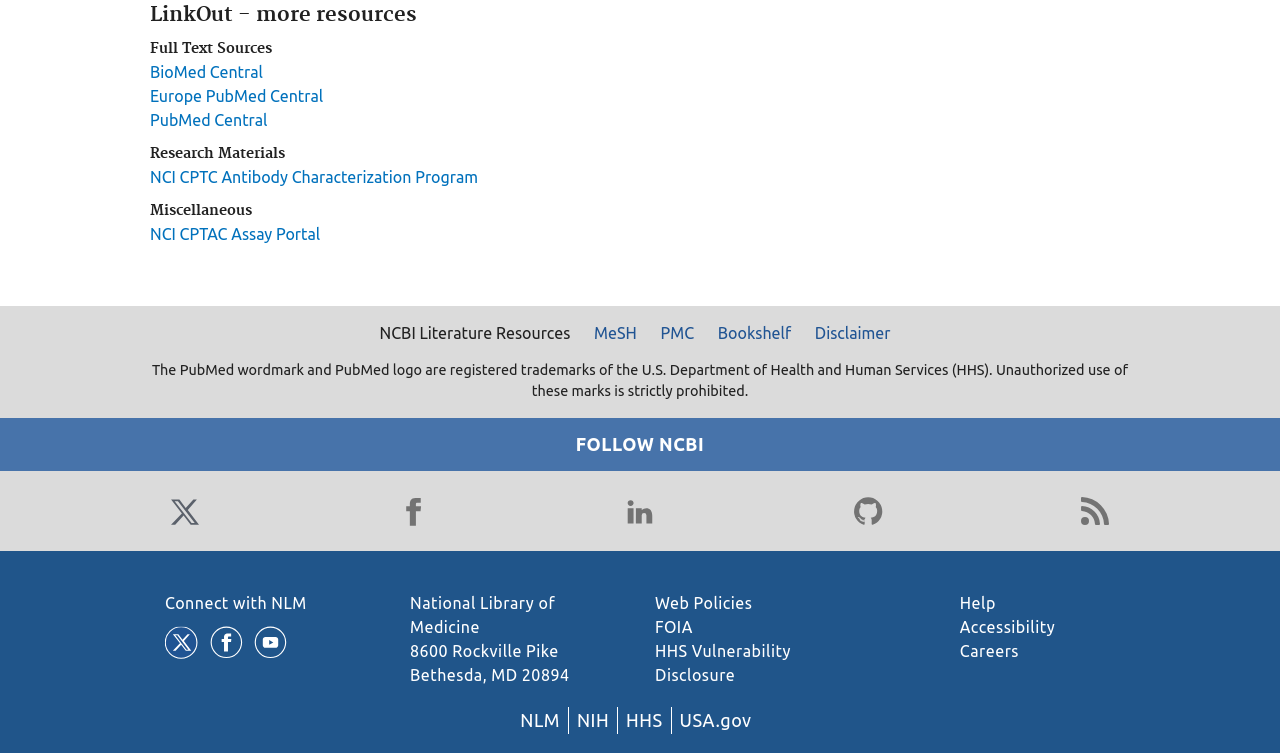What is the address of the organization?
Please provide a comprehensive answer to the question based on the webpage screenshot.

I found the address by looking at the link '8600 Rockville Pike Bethesda, MD 20894' located at the bottom of the webpage, which is likely to be the address of the organization.